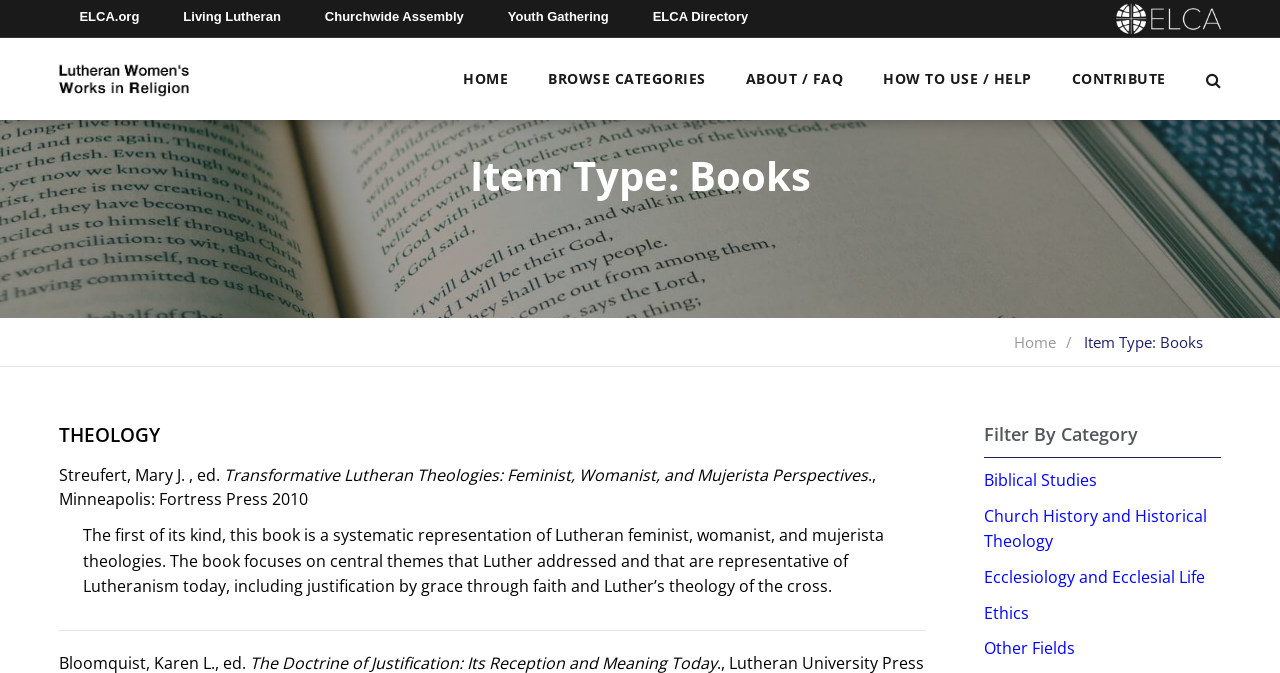Give a concise answer using one word or a phrase to the following question:
How many categories are available for filtering?

5